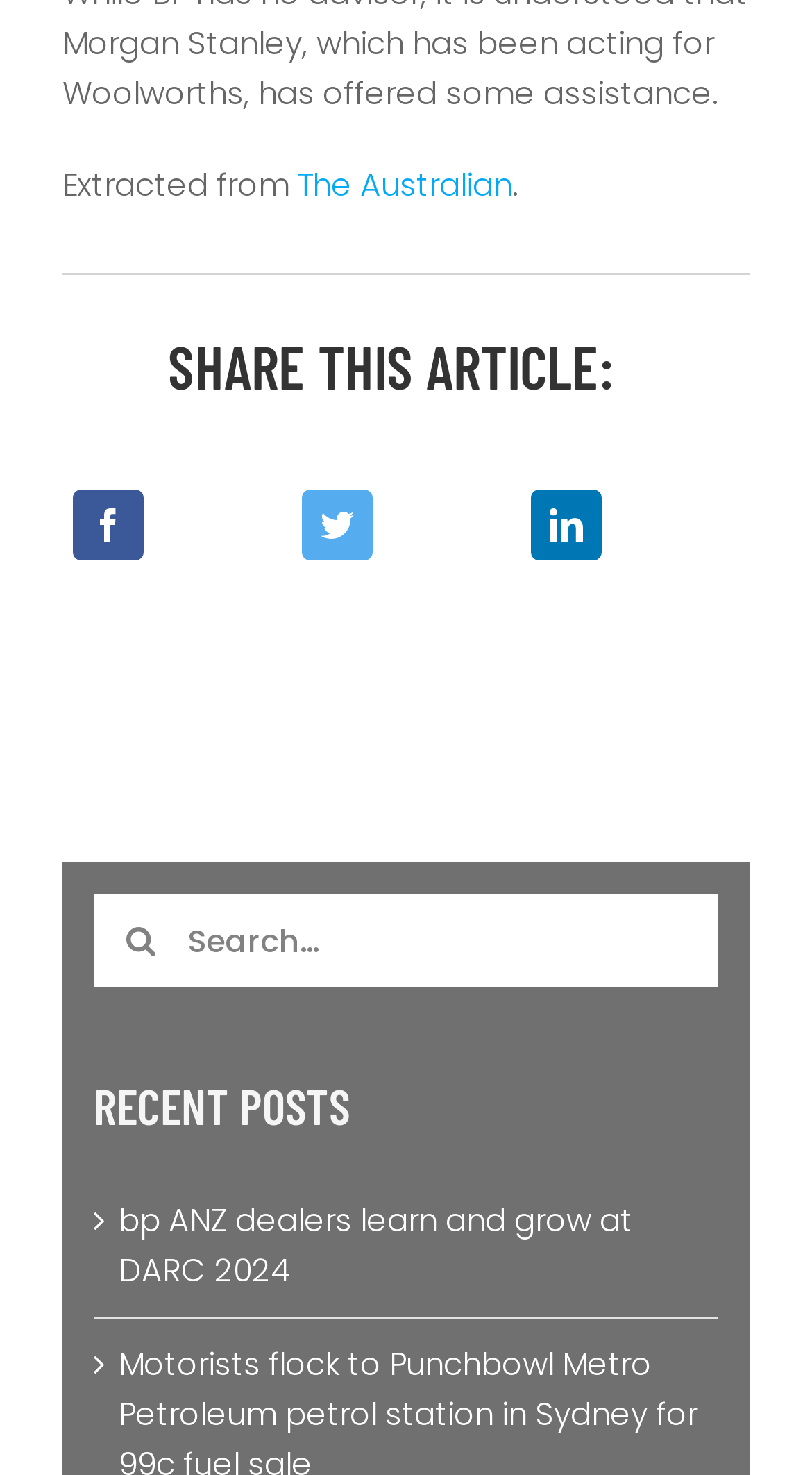Identify the bounding box coordinates of the clickable region required to complete the instruction: "Enter a comment". The coordinates should be given as four float numbers within the range of 0 and 1, i.e., [left, top, right, bottom].

None